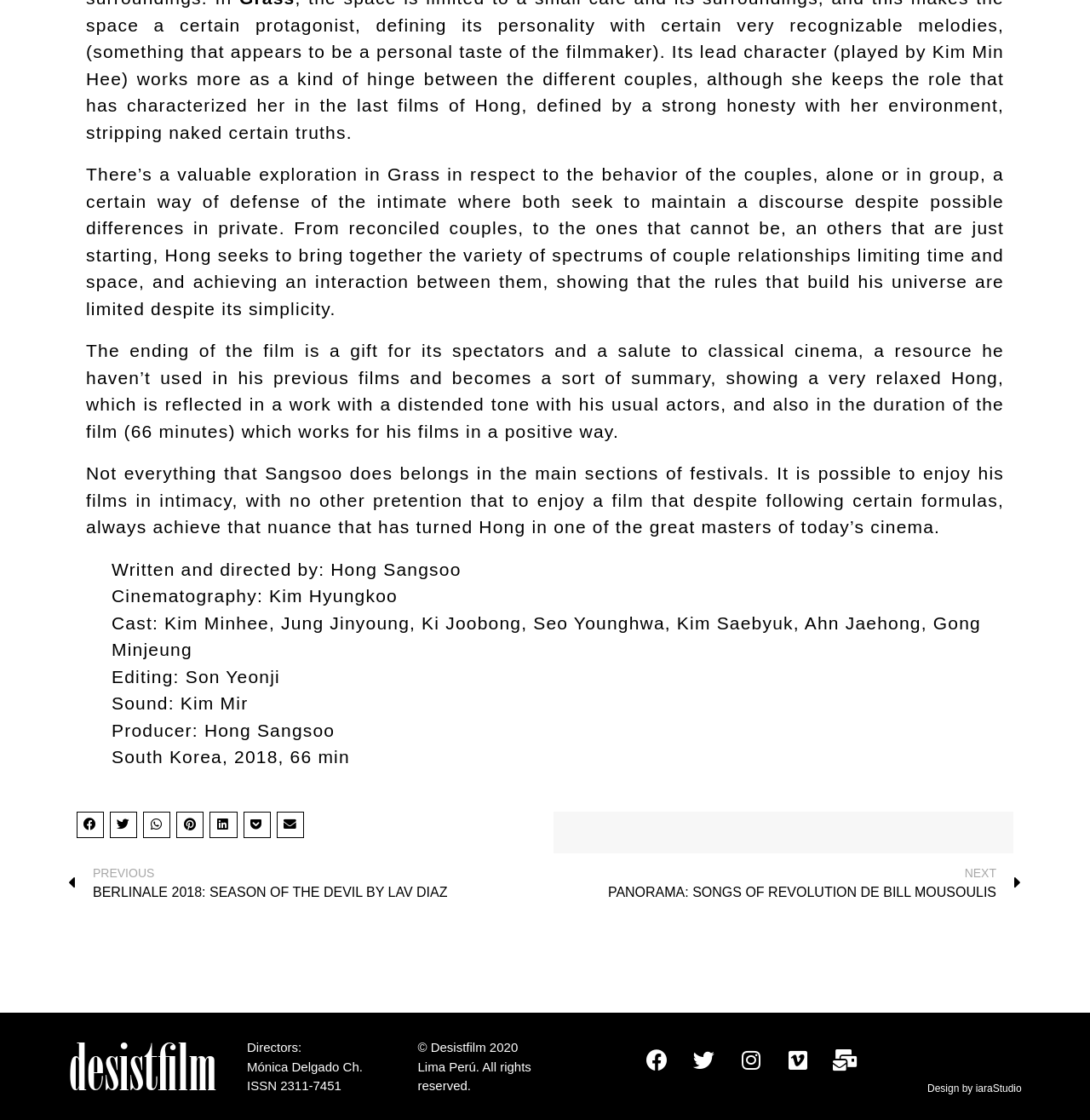Locate the bounding box coordinates of the area where you should click to accomplish the instruction: "Visit Twitter".

None